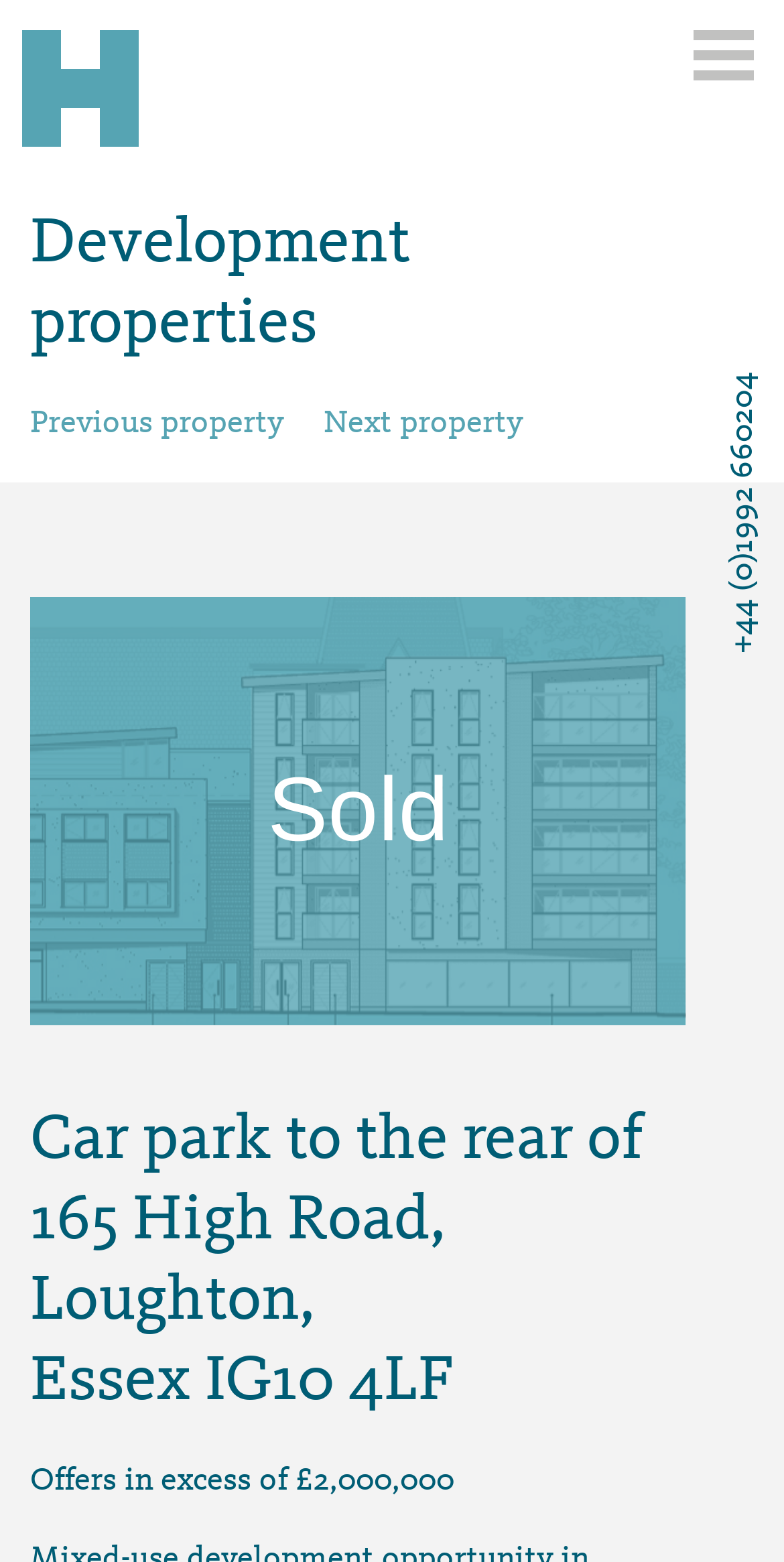What is the phone number of Highfield Investments?
Refer to the screenshot and deliver a thorough answer to the question presented.

I found the phone number by looking at the link element with the text '+44 (0)1992 660204' which is located at the top right corner of the webpage.